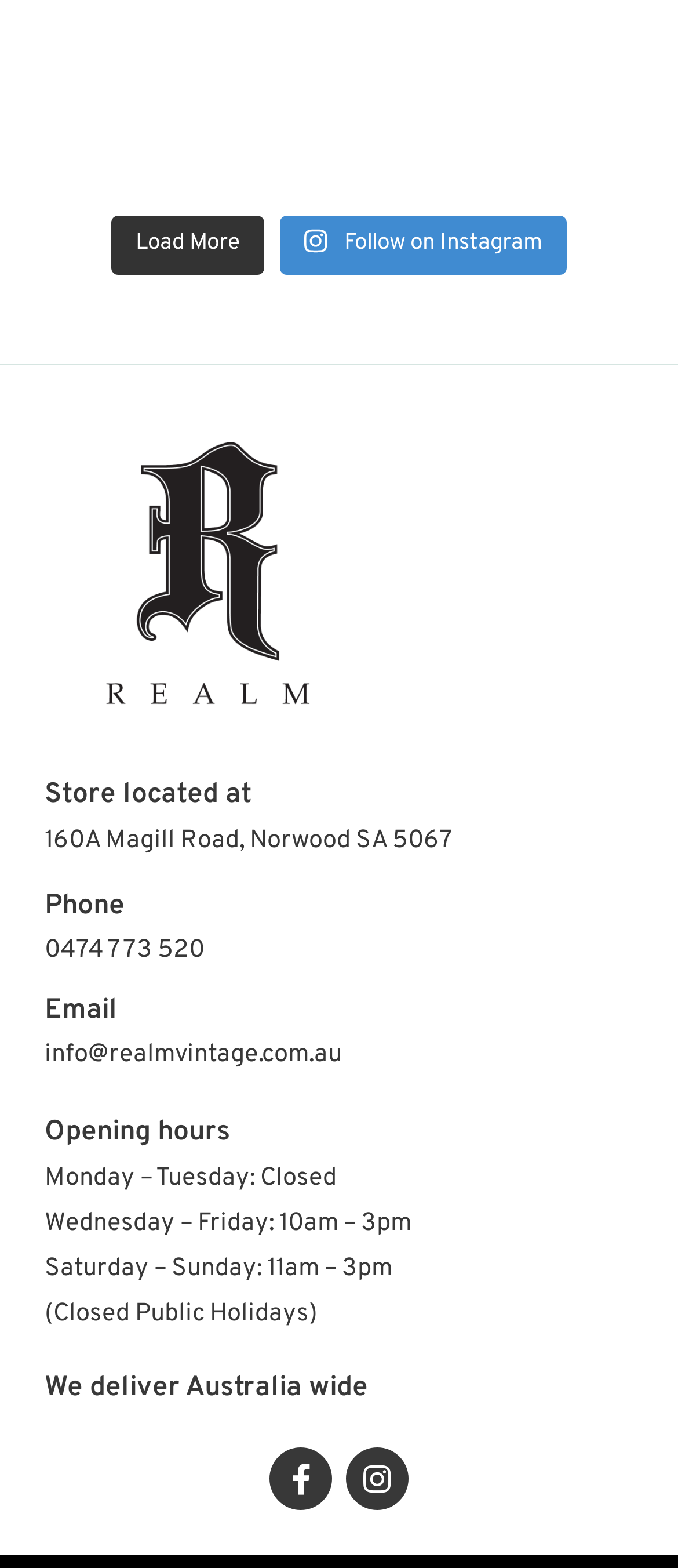Please identify the bounding box coordinates of the element that needs to be clicked to execute the following command: "Follow on Instagram". Provide the bounding box using four float numbers between 0 and 1, formatted as [left, top, right, bottom].

[0.413, 0.138, 0.836, 0.175]